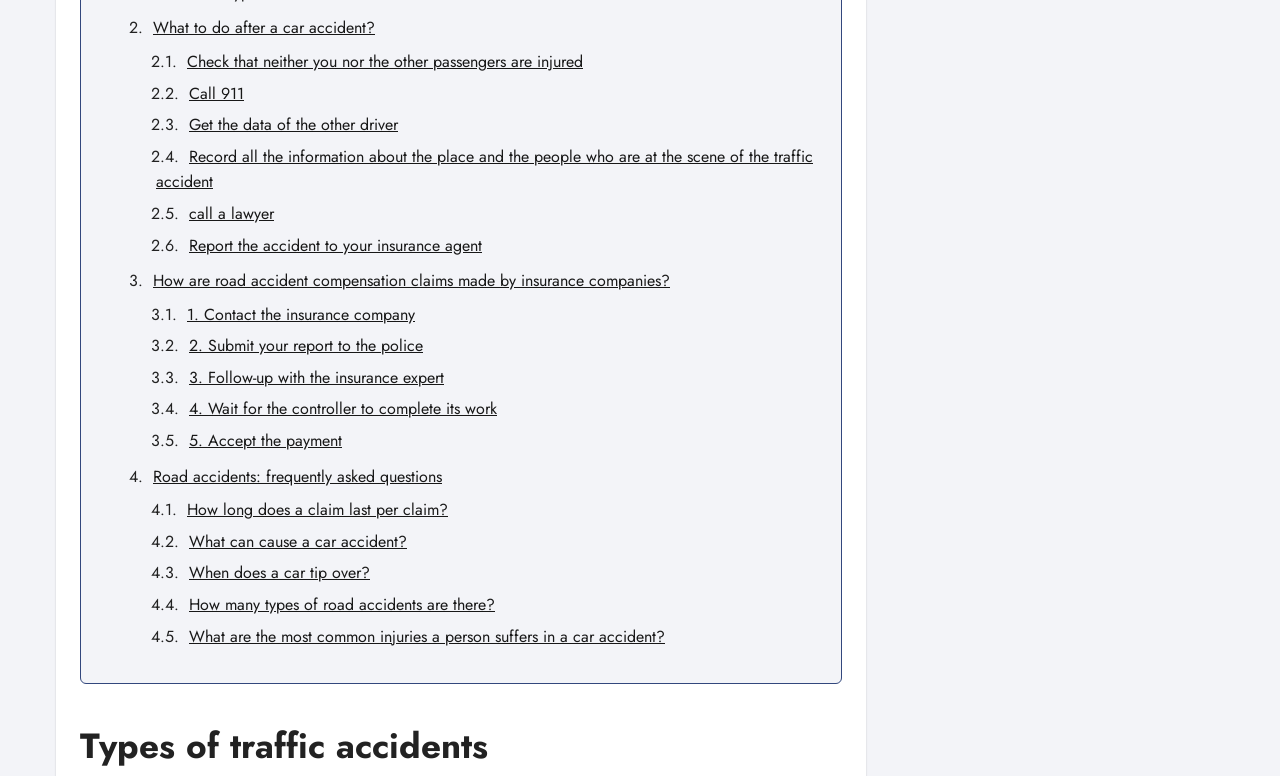Respond to the following question using a concise word or phrase: 
What are the types of road accidents discussed on this webpage?

Not specified